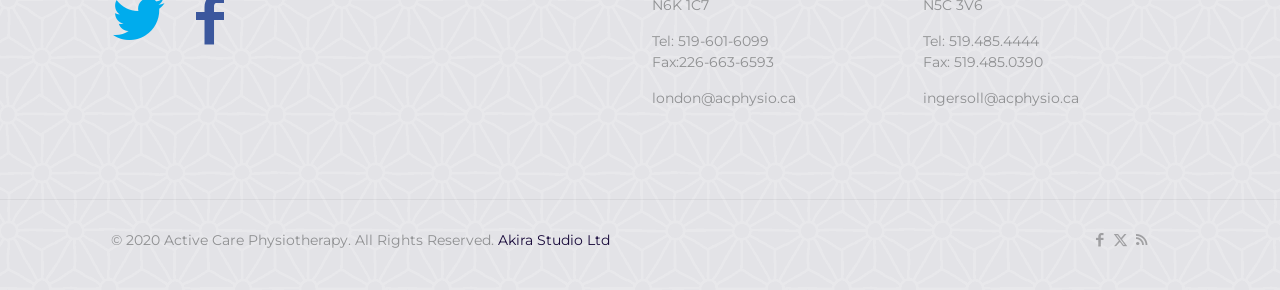What is the email address for Ingersoll location?
Please provide a comprehensive answer to the question based on the webpage screenshot.

I found the email address for the Ingersoll location by looking at the StaticText element with the text 'ingersoll@acphysio.ca' which is located at the top right of the webpage.